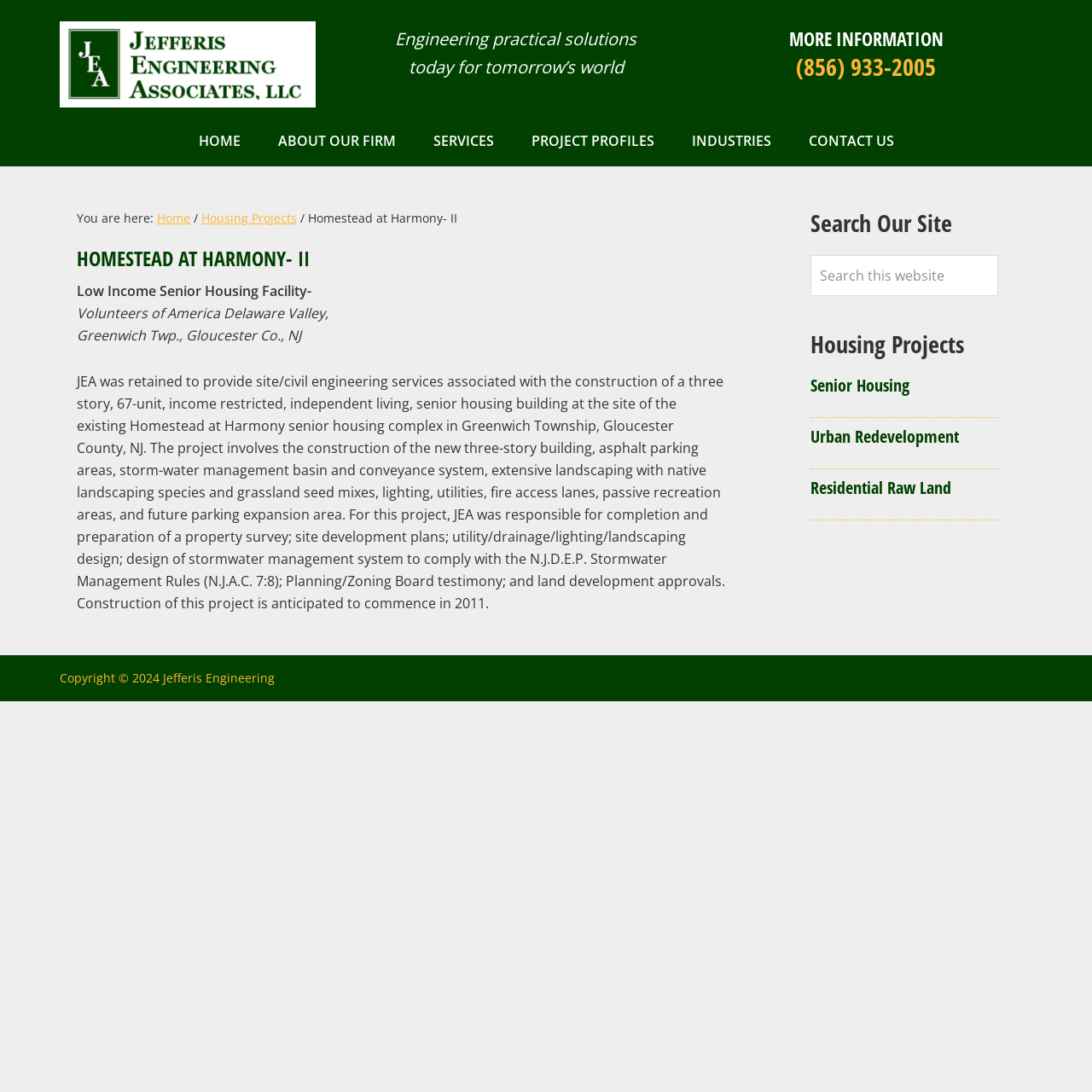Identify the bounding box coordinates of the region I need to click to complete this instruction: "Read more about 'HOMESTEAD AT HARMONY- II' project".

[0.07, 0.226, 0.664, 0.248]